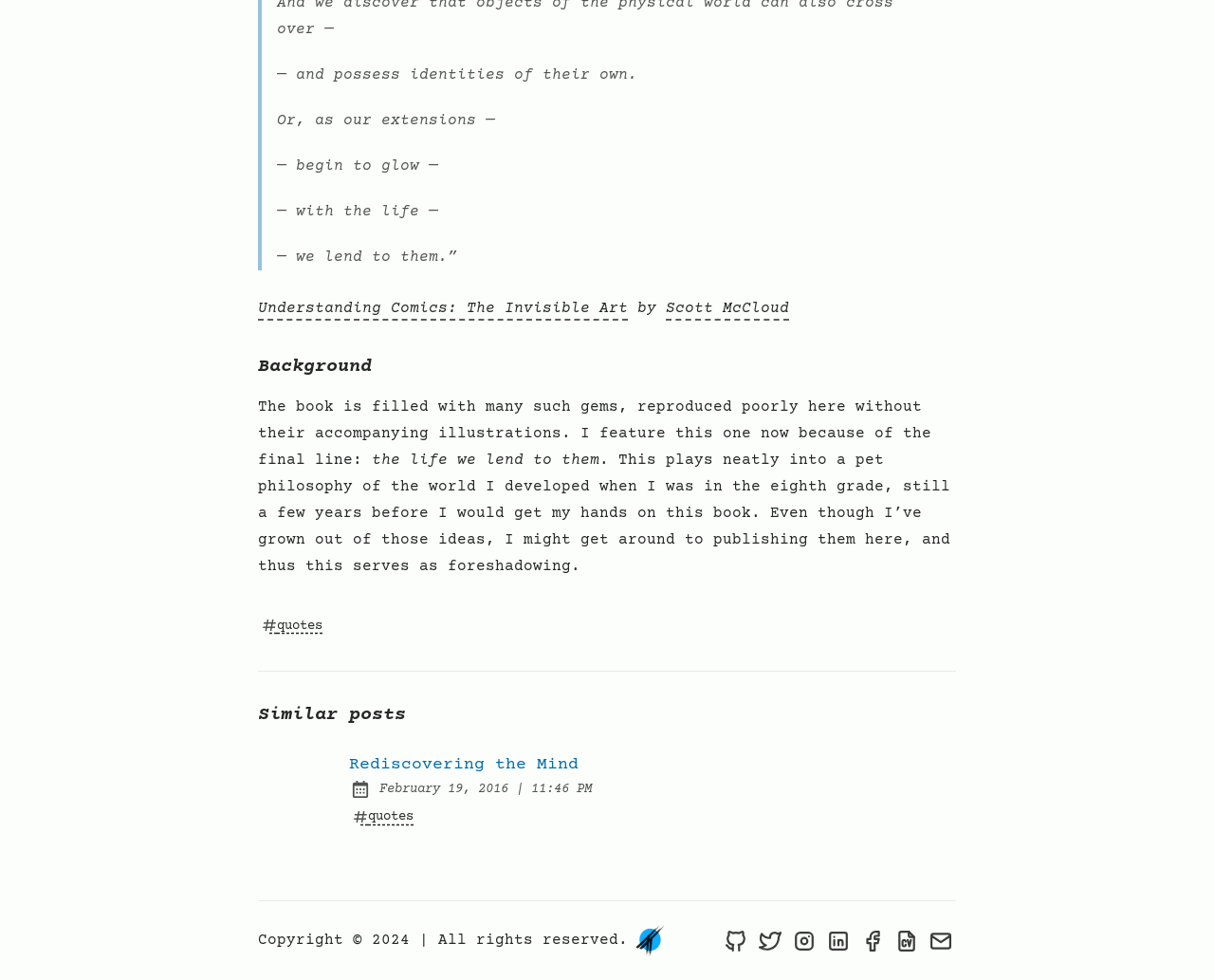Please specify the bounding box coordinates for the clickable region that will help you carry out the instruction: "Read similar posts by clicking on 'Rediscovering the Mind'".

[0.288, 0.767, 0.477, 0.794]